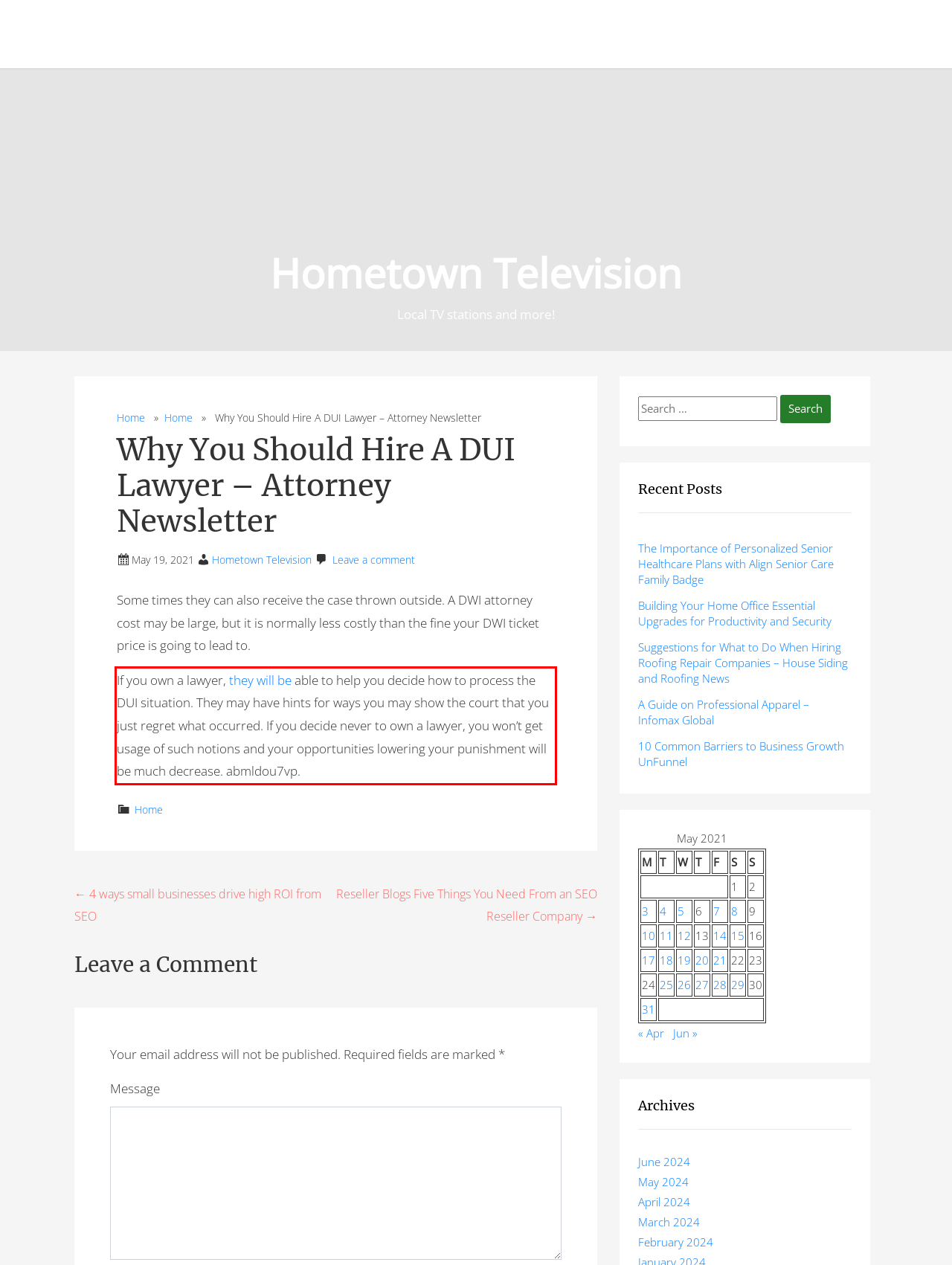From the given screenshot of a webpage, identify the red bounding box and extract the text content within it.

If you own a lawyer, they will be able to help you decide how to process the DUI situation. They may have hints for ways you may show the court that you just regret what occurred. If you decide never to own a lawyer, you won’t get usage of such notions and your opportunities lowering your punishment will be much decrease. abmldou7vp.